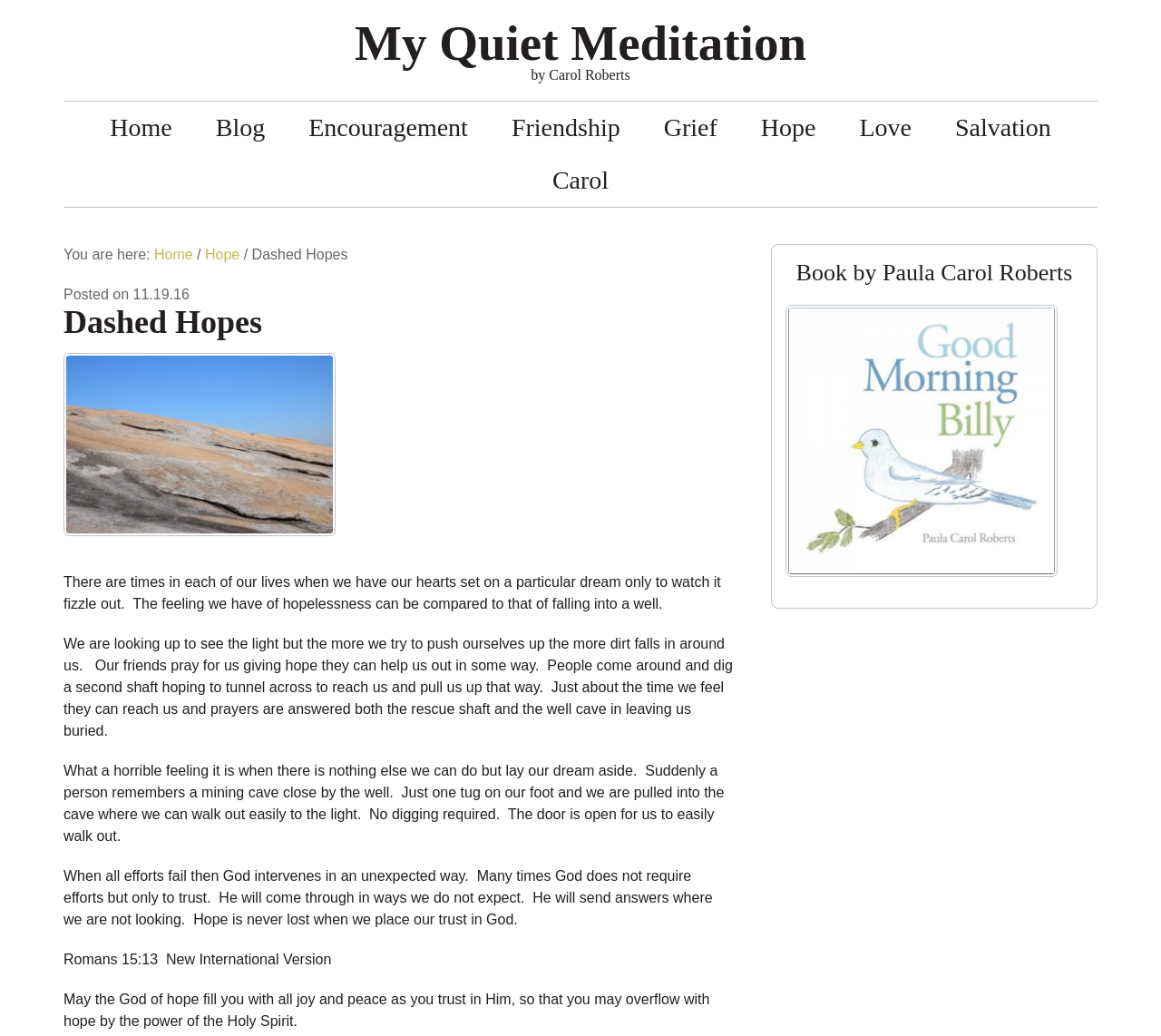Using the information from the screenshot, answer the following question thoroughly:
What is the Bible verse mentioned at the end of the blog post?

The Bible verse mentioned at the end of the blog post can be found at the bottom of the page, which is 'Romans 15:13' from the New International Version.